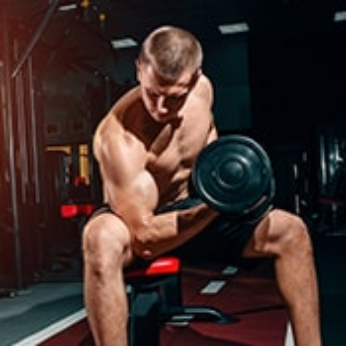What is highlighted by the lighting in the image?
Please answer the question with a single word or phrase, referencing the image.

Definition of his arms and physique